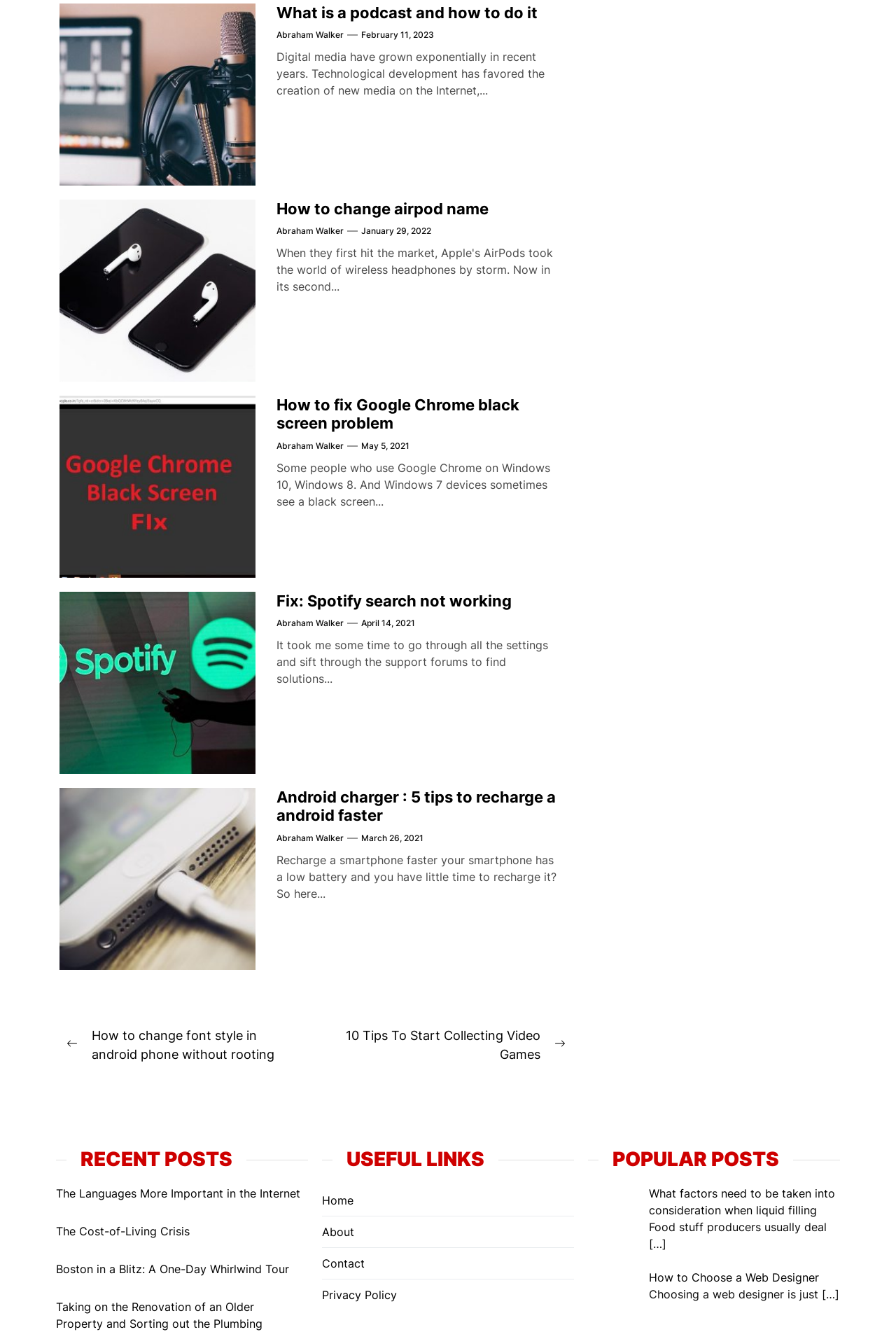How many links are in the 'RECENT POSTS' section? Analyze the screenshot and reply with just one word or a short phrase.

4